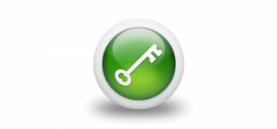Provide a one-word or one-phrase answer to the question:
What does the key symbol represent?

Security and access